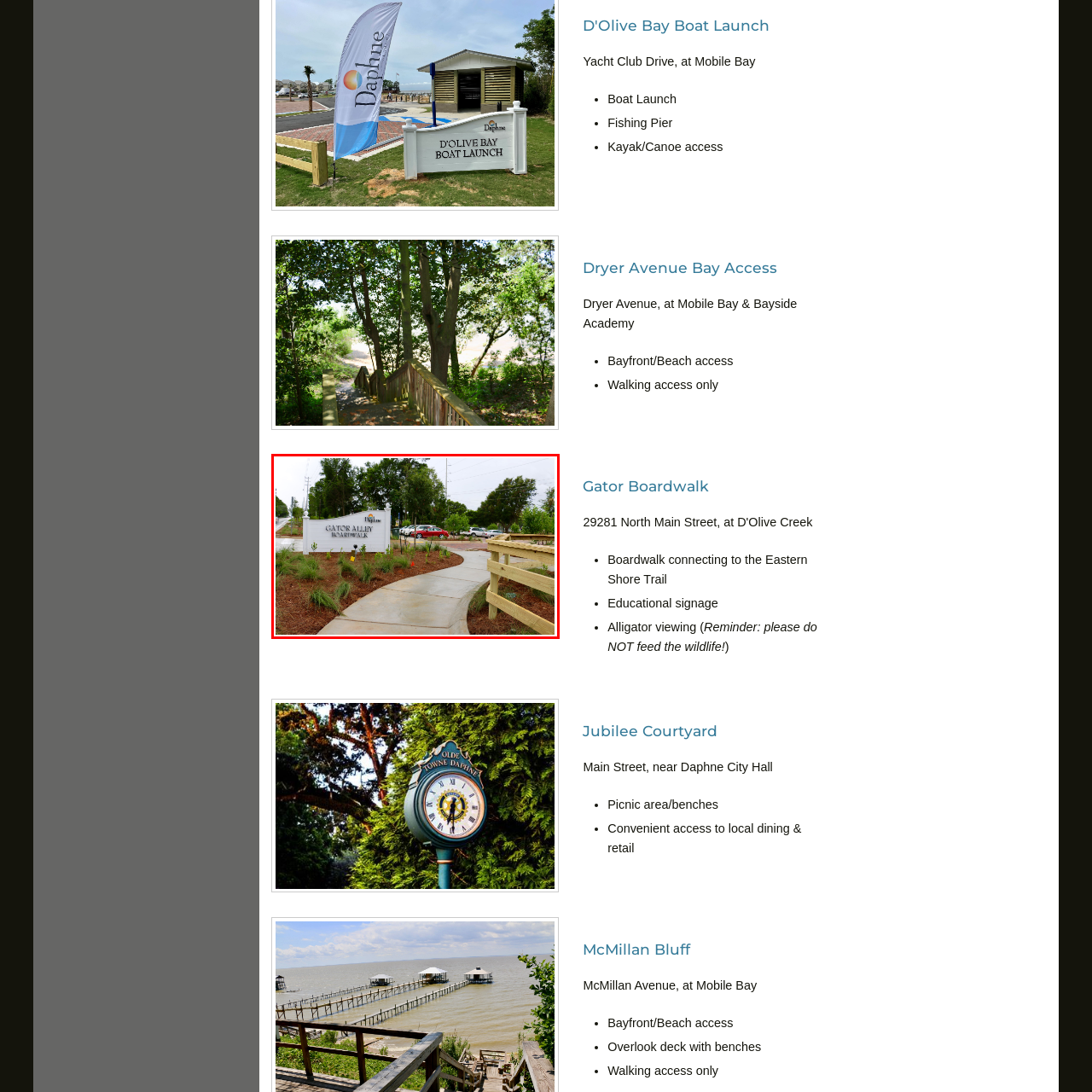What is visible in the background?
Look closely at the portion of the image highlighted by the red bounding box and provide a comprehensive answer to the question.

According to the caption, a parking area is visible in the background of the image, suggesting that visitors can park their vehicles in this area before exploring the boardwalk.